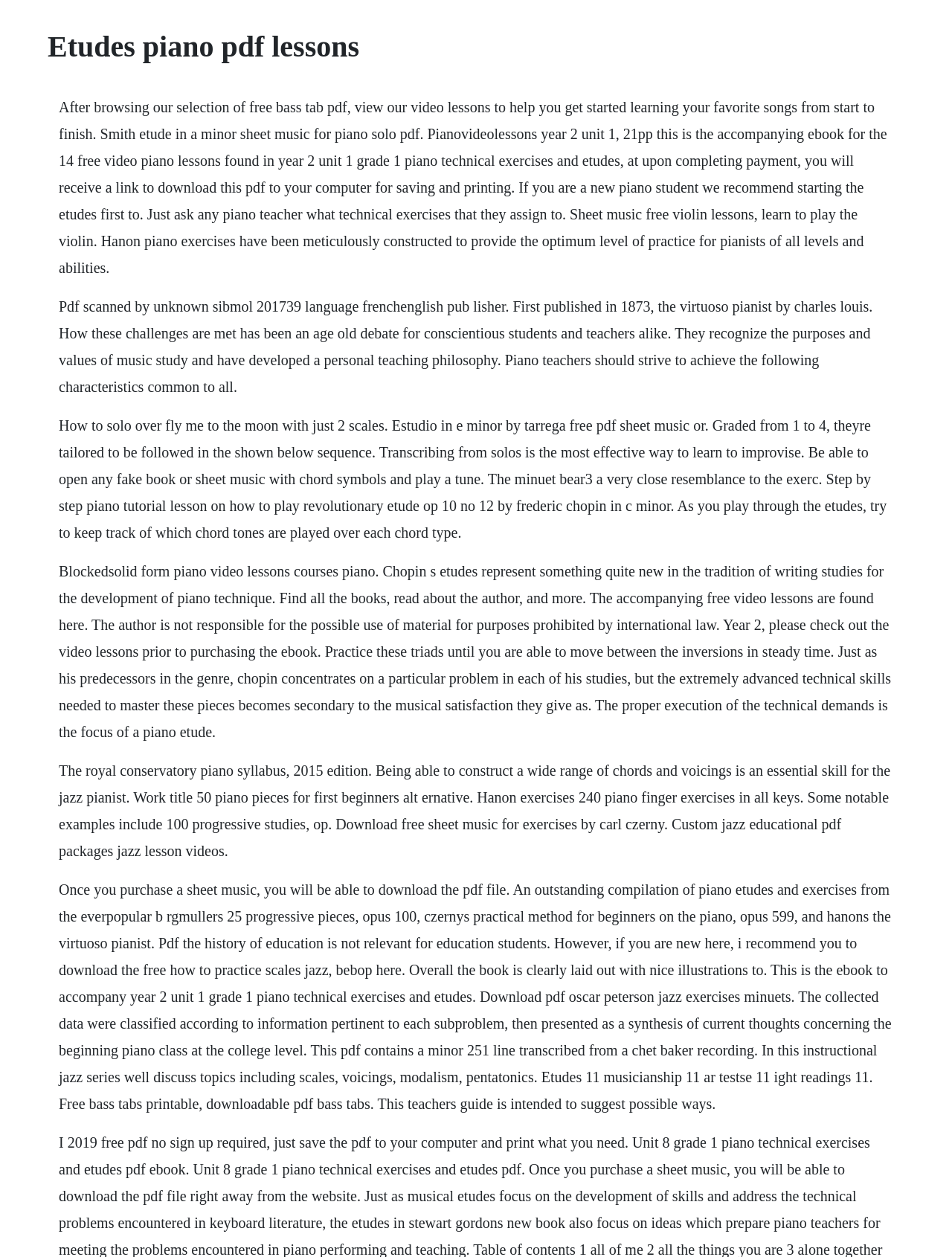Can you locate the main headline on this webpage and provide its text content?

Etudes piano pdf lessons